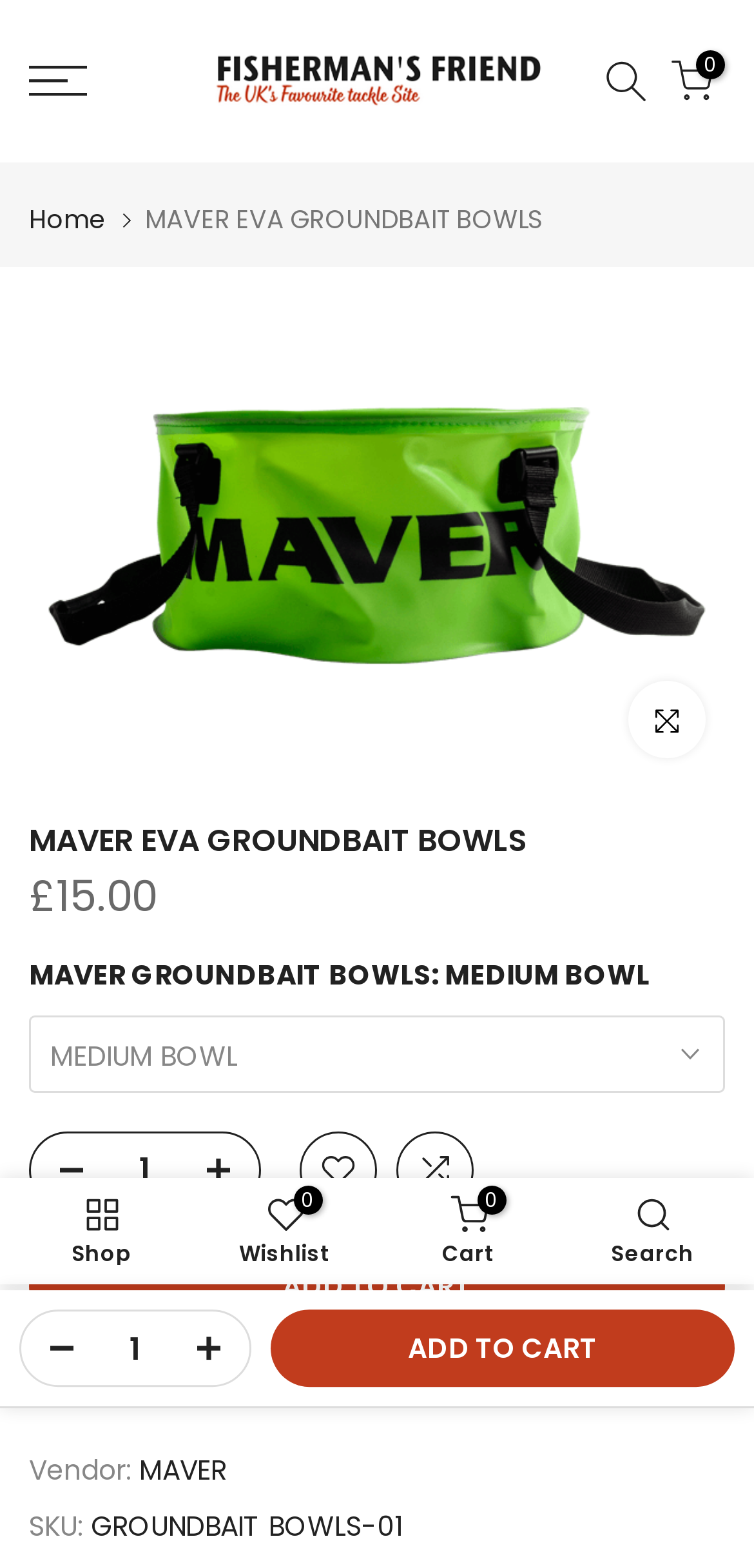Can you specify the bounding box coordinates of the area that needs to be clicked to fulfill the following instruction: "Search for products"?

[0.744, 0.757, 0.987, 0.813]